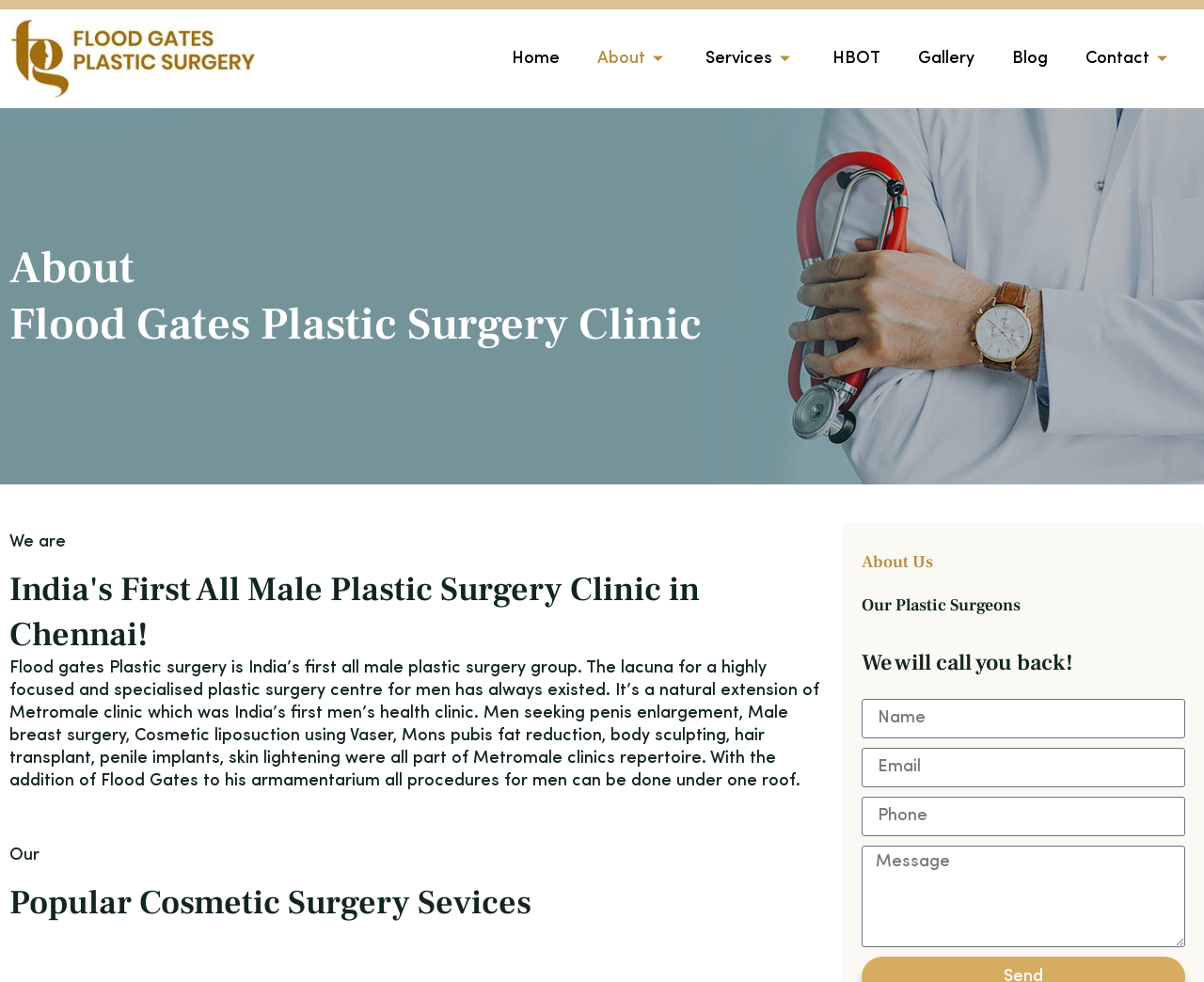Please identify the bounding box coordinates of the clickable area that will fulfill the following instruction: "Click the Home link". The coordinates should be in the format of four float numbers between 0 and 1, i.e., [left, top, right, bottom].

[0.409, 0.019, 0.48, 0.101]